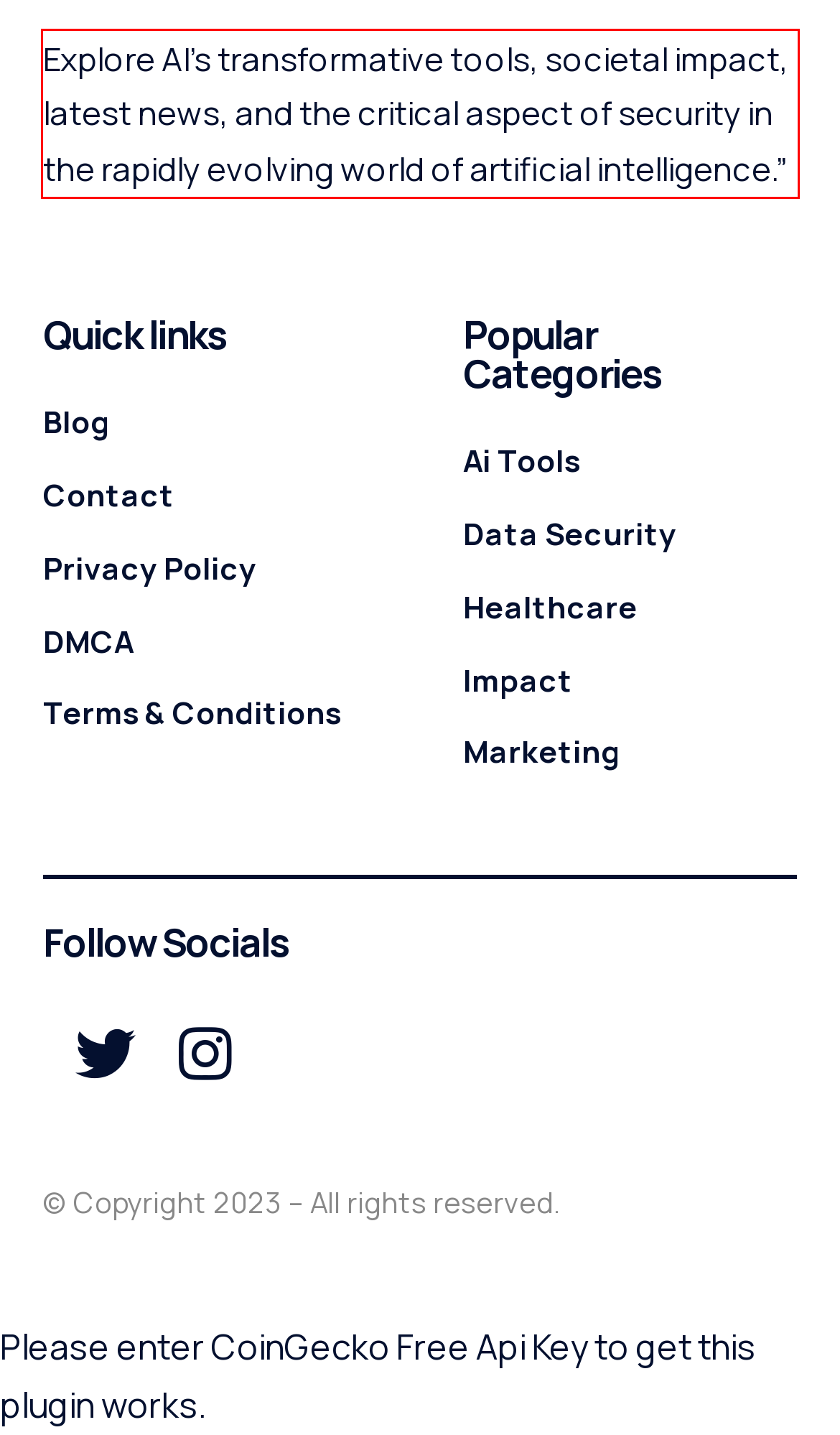Given a screenshot of a webpage containing a red bounding box, perform OCR on the text within this red bounding box and provide the text content.

Explore AI’s transformative tools, societal impact, latest news, and the critical aspect of security in the rapidly evolving world of artificial intelligence.”